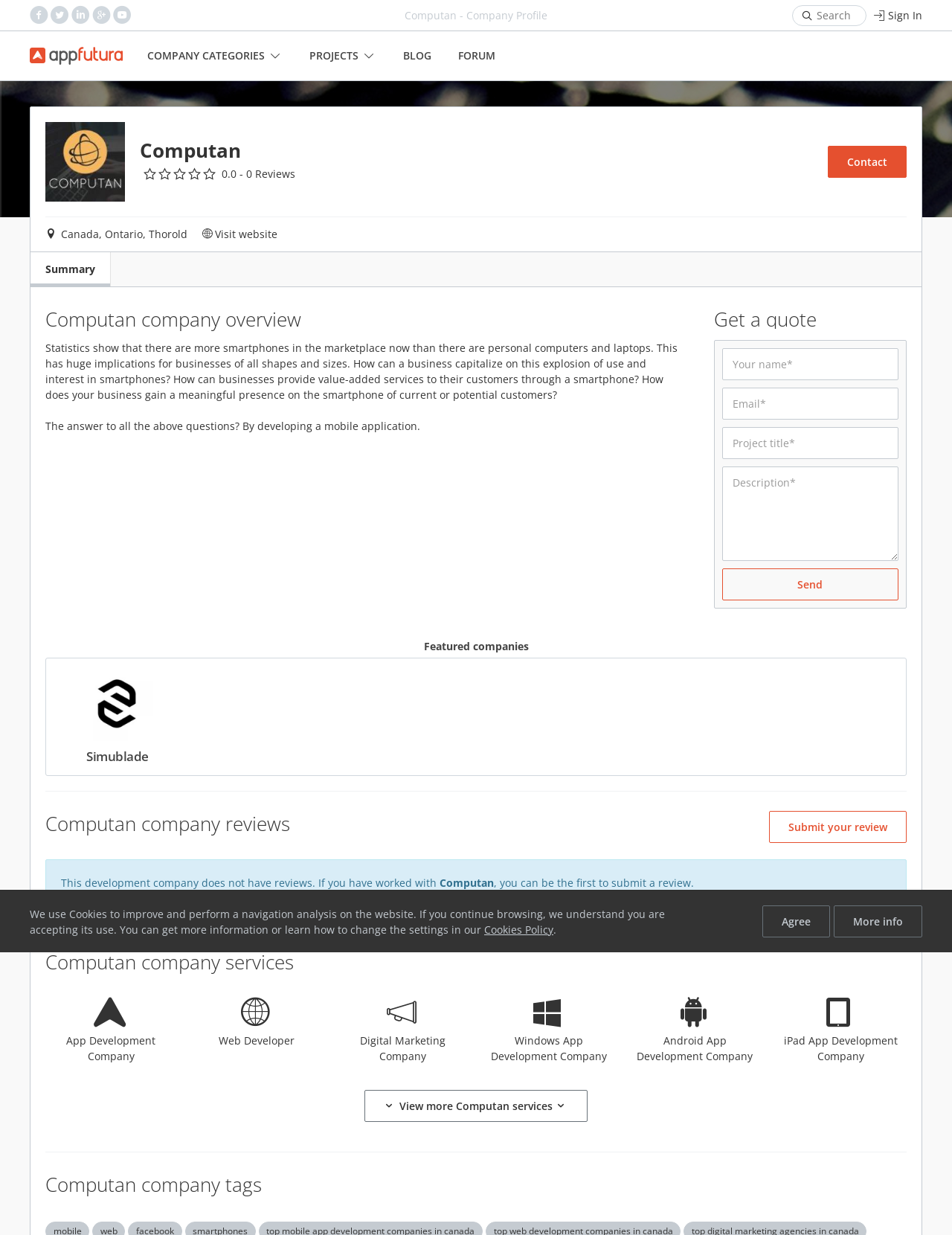What is the company name?
By examining the image, provide a one-word or phrase answer.

Computan